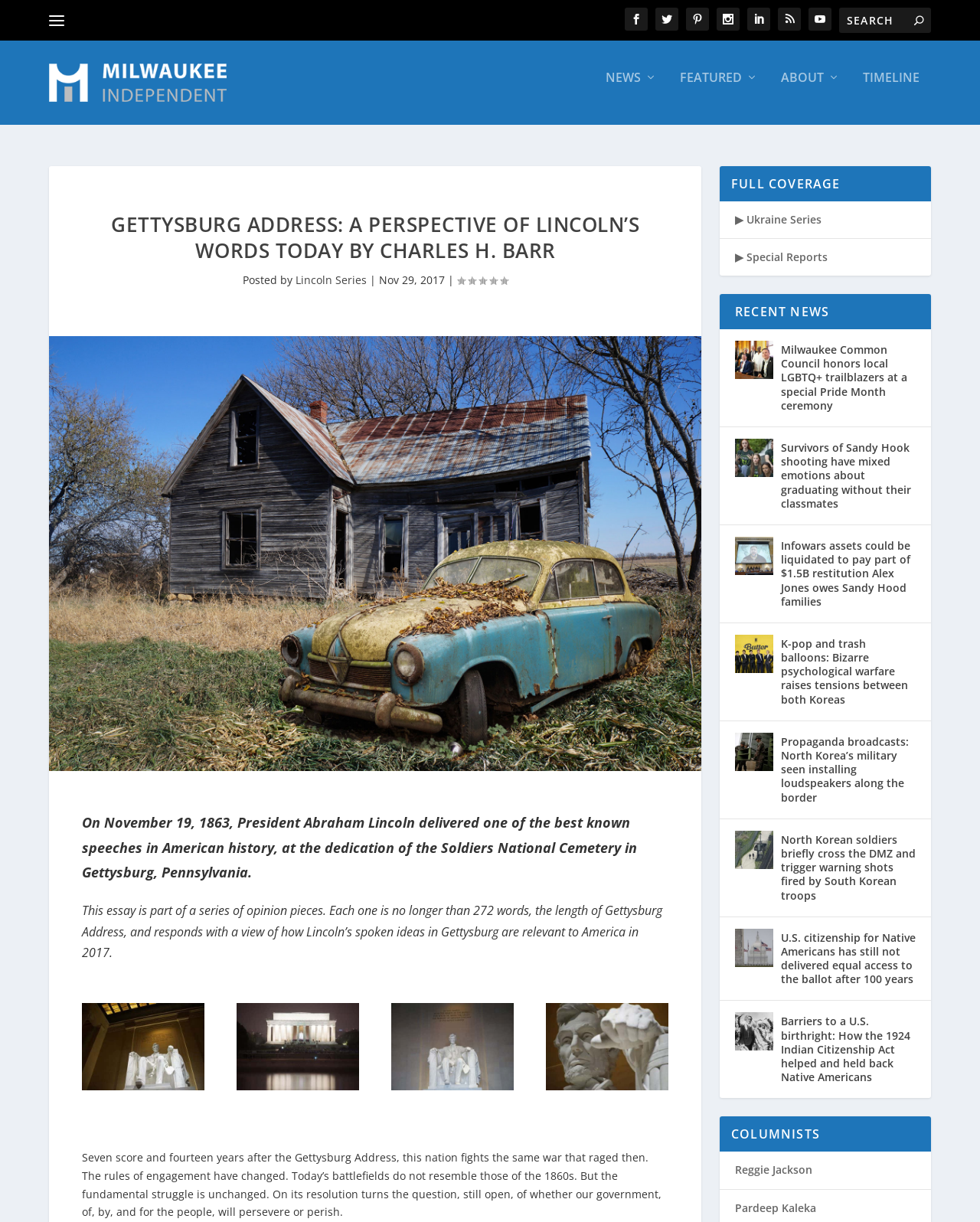From the details in the image, provide a thorough response to the question: What is the date of the article?

I found the answer by looking at the text 'Nov 29, 2017' which is displayed below the author's name and above the article content.